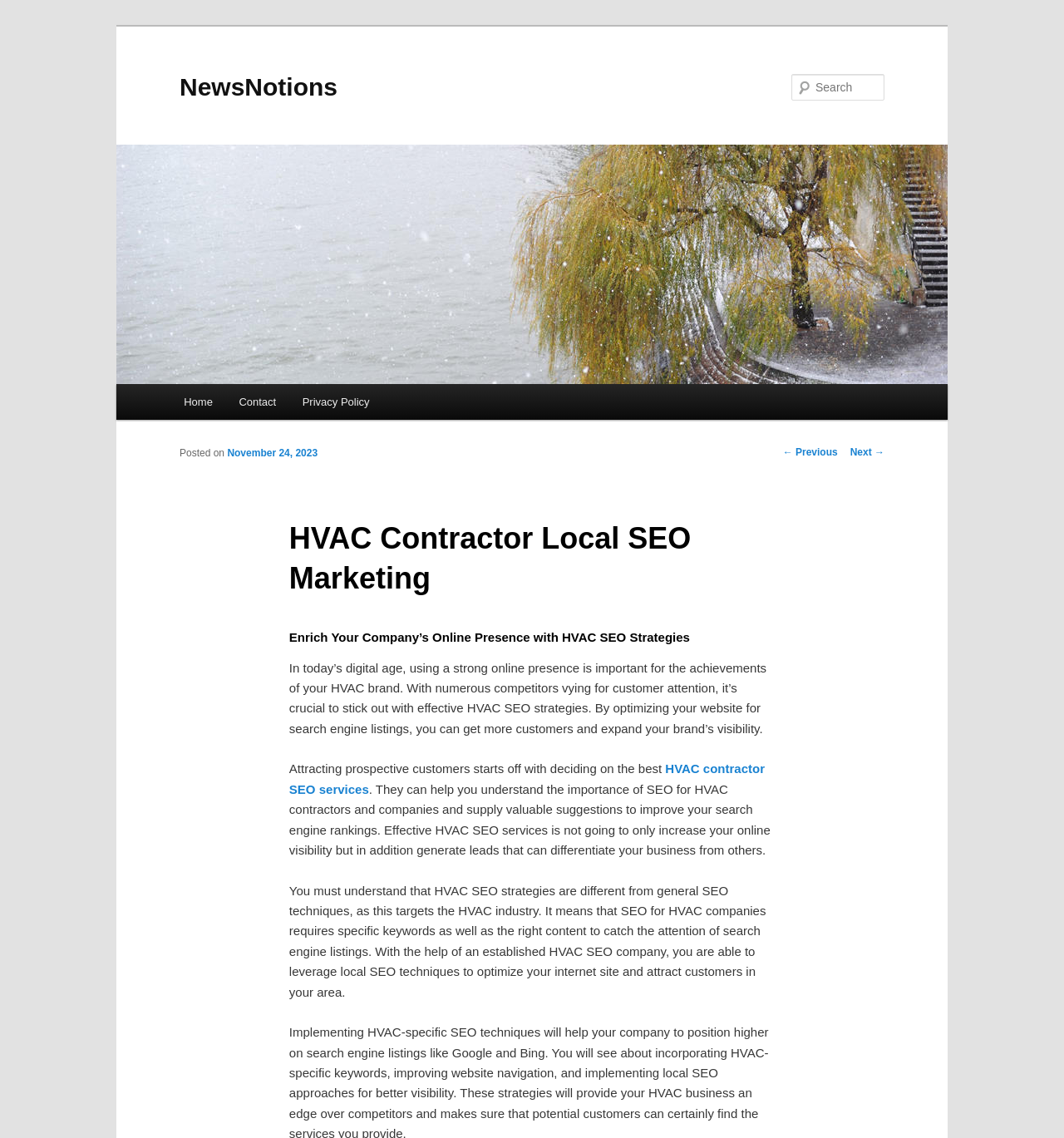What is the name of the company?
Analyze the screenshot and provide a detailed answer to the question.

The name of the company can be found in the heading element with the text 'NewsNotions' which is located at the top of the webpage, and also in the link element with the same text.